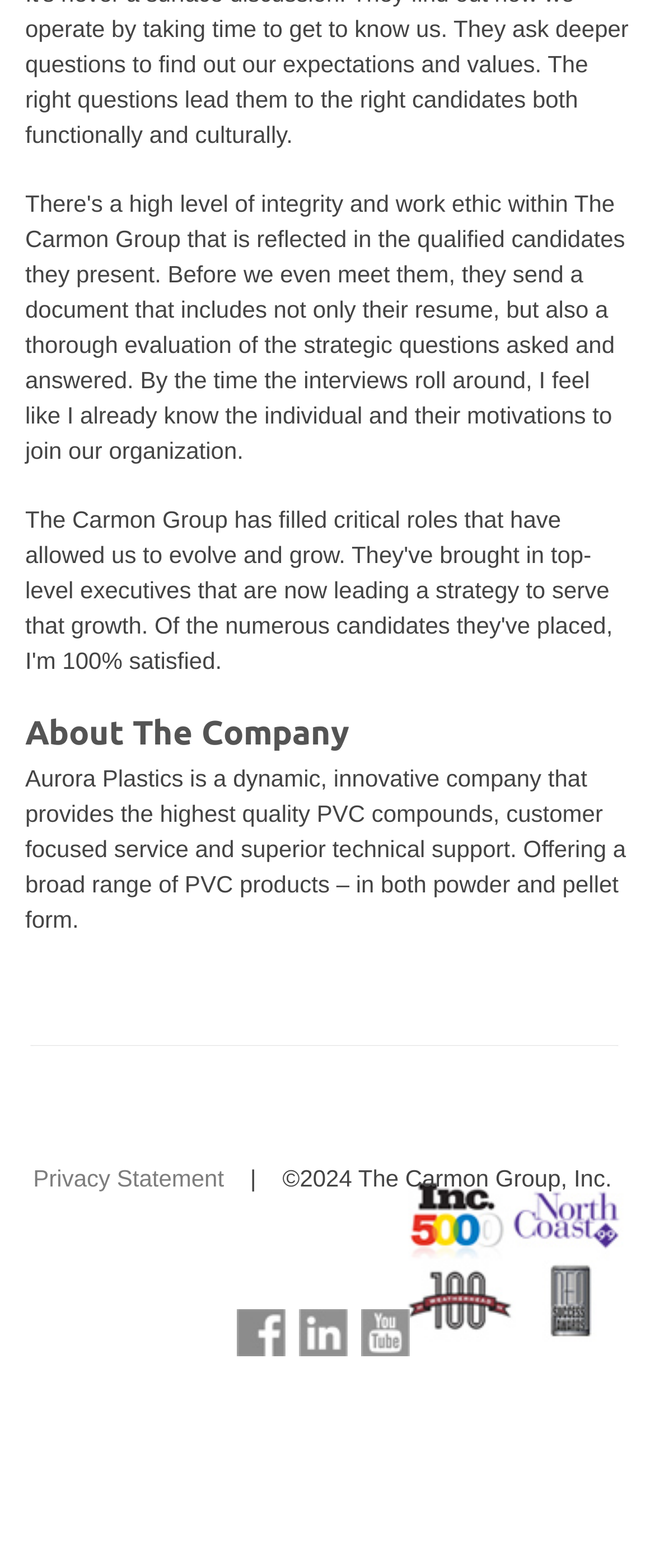Find and provide the bounding box coordinates for the UI element described with: "Privacy Statement".

[0.051, 0.743, 0.342, 0.76]